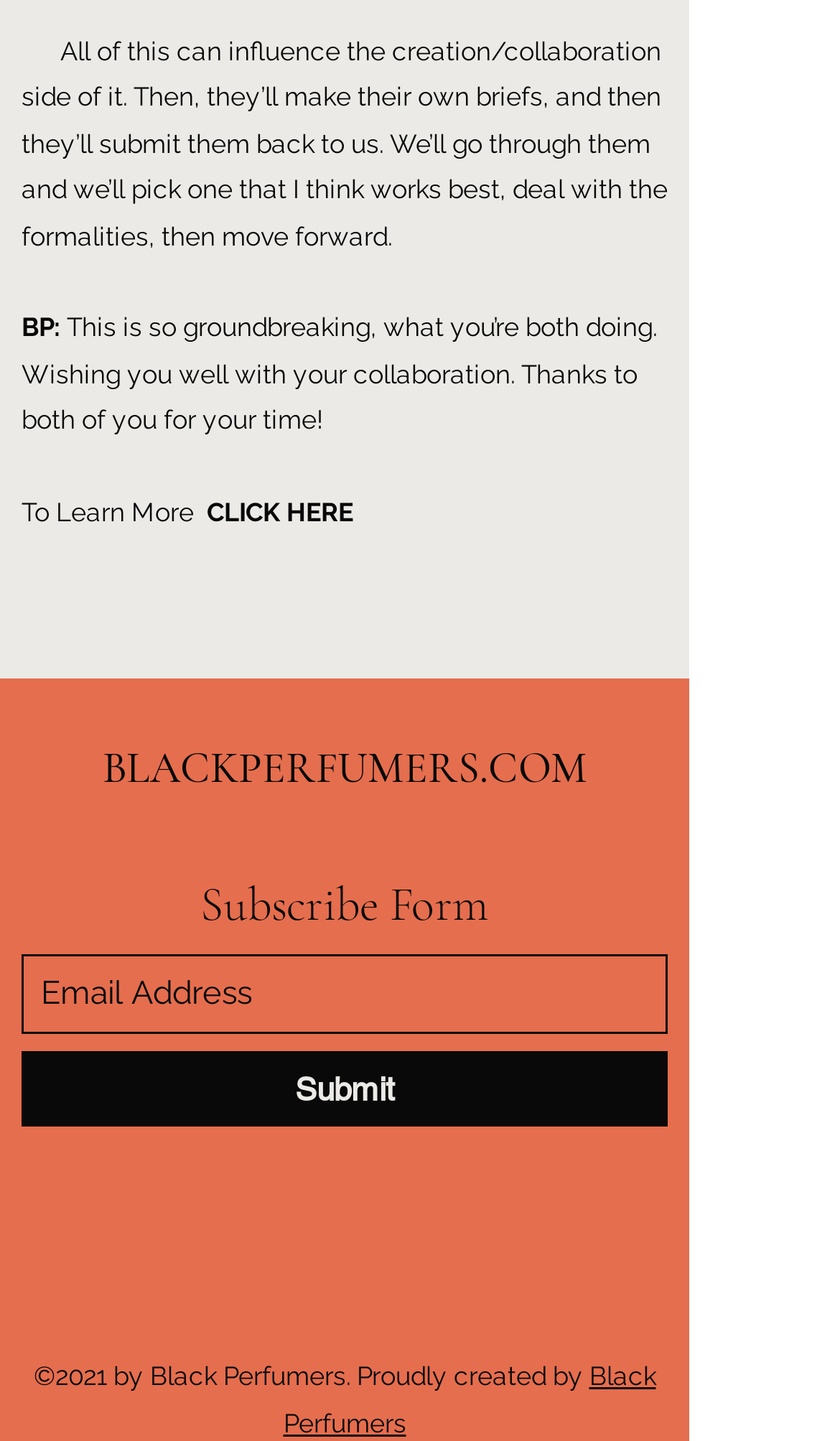What is the purpose of the 'CLICK HERE' link?
Respond to the question with a single word or phrase according to the image.

To learn more